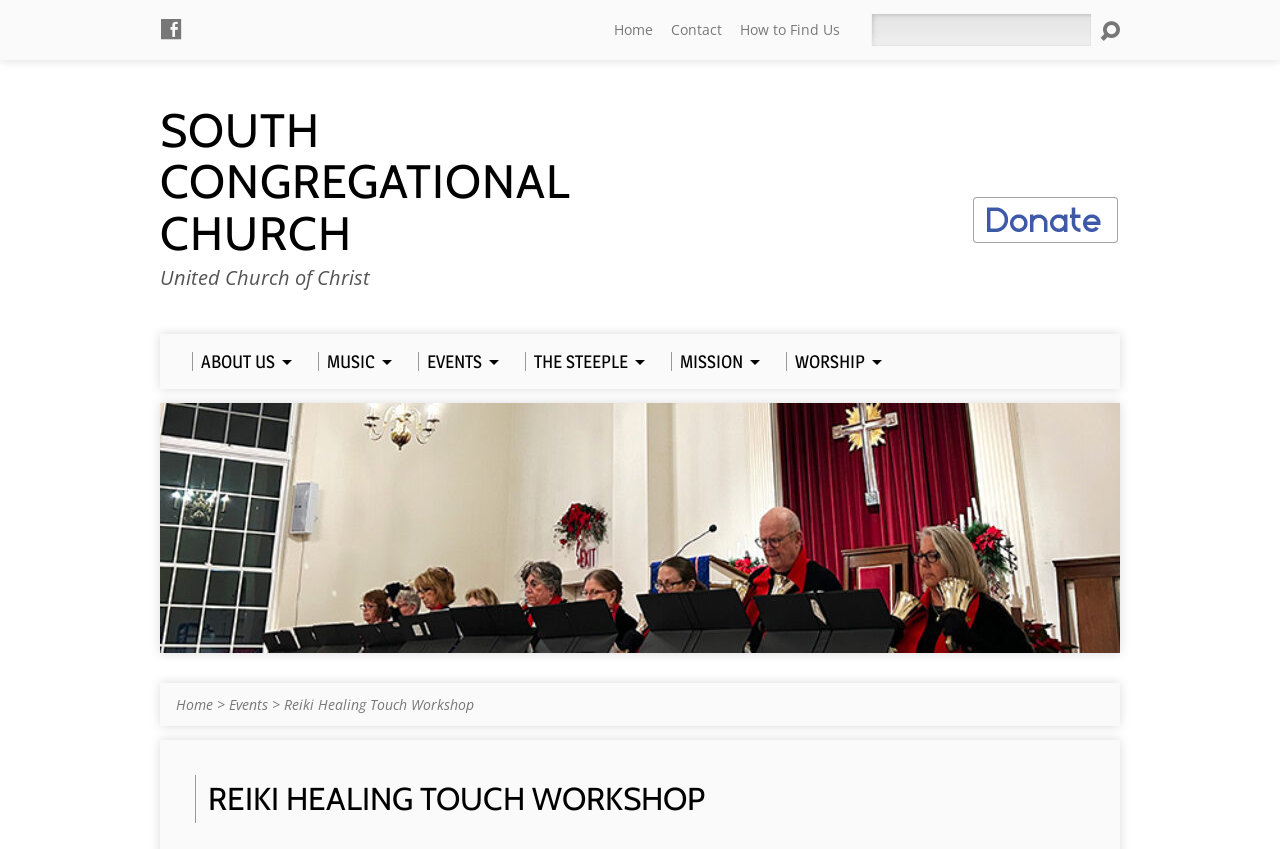Identify the bounding box coordinates for the region of the element that should be clicked to carry out the instruction: "view the Reiki Healing Touch Workshop details". The bounding box coordinates should be four float numbers between 0 and 1, i.e., [left, top, right, bottom].

[0.222, 0.819, 0.37, 0.842]